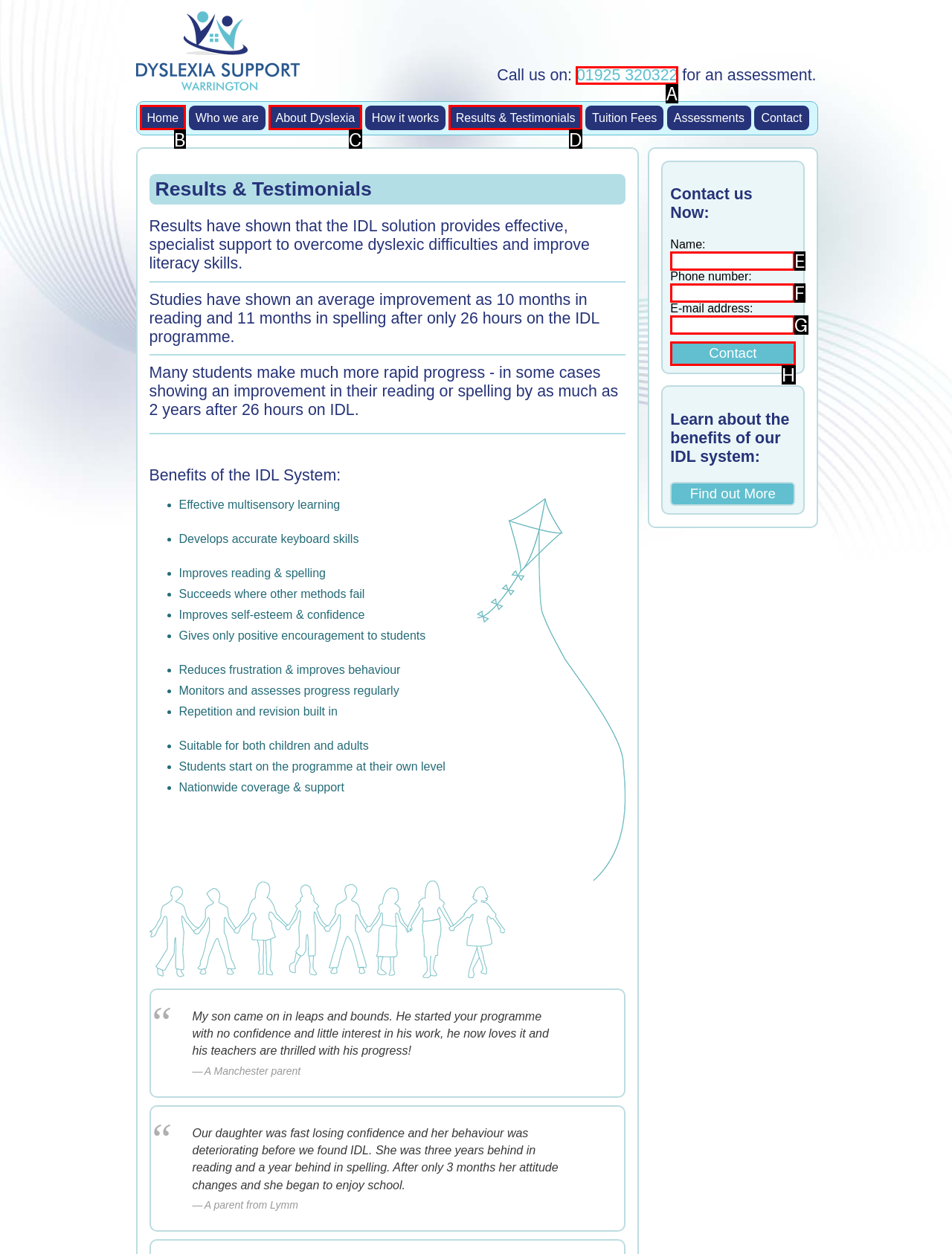Using the provided description: parent_node: Name: name="phone_side", select the HTML element that corresponds to it. Indicate your choice with the option's letter.

F